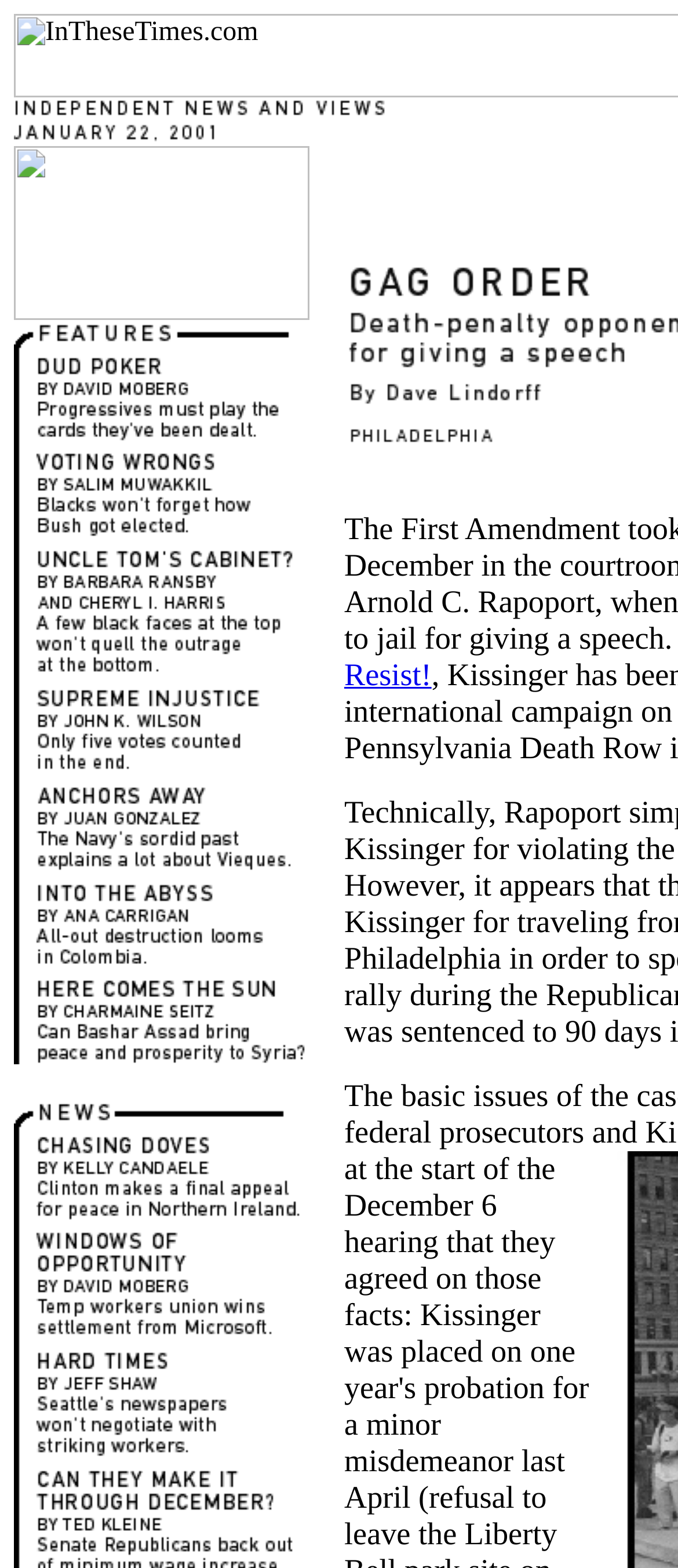How many images are in the second row?
Based on the image, please offer an in-depth response to the question.

In the second row, I can see two image elements with bounding boxes [0.021, 0.093, 0.456, 0.204] and [0.021, 0.204, 0.454, 0.679], which indicates that there are two images in the second row.